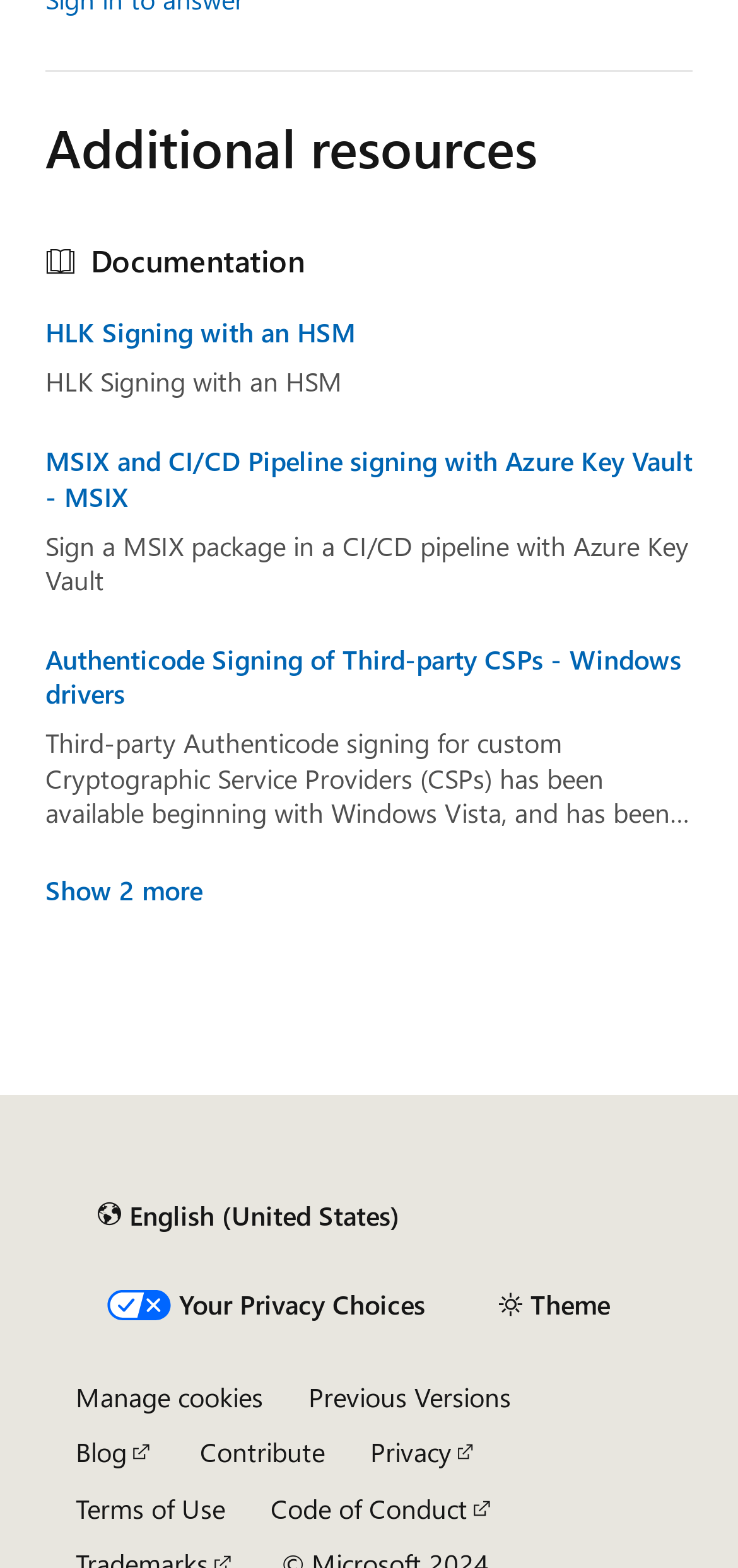Using the given description, provide the bounding box coordinates formatted as (top-left x, top-left y, bottom-right x, bottom-right y), with all values being floating point numbers between 0 and 1. Description: Show 2 more

[0.062, 0.559, 0.274, 0.578]